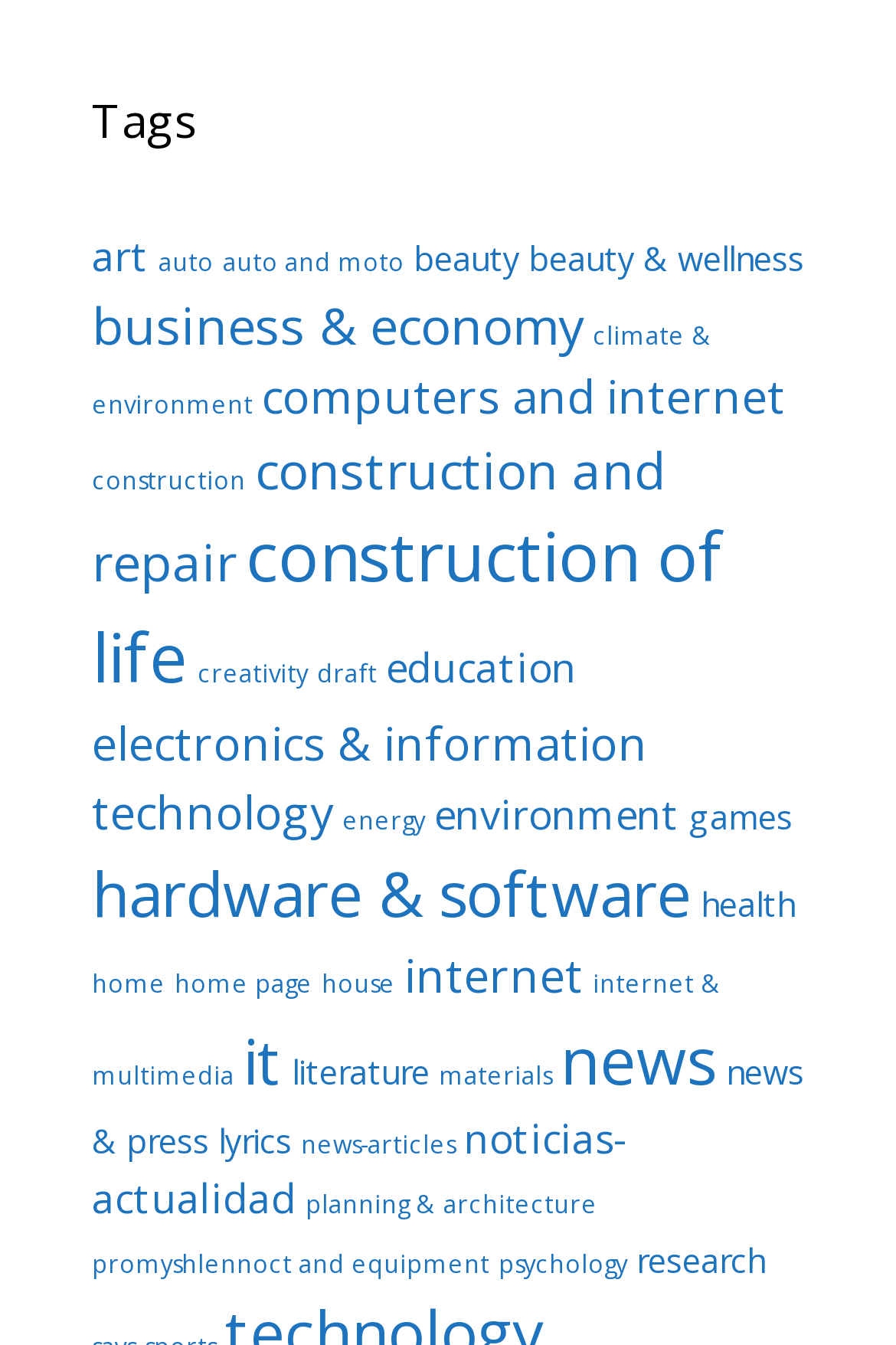Locate the UI element described by news & press lyrics in the provided webpage screenshot. Return the bounding box coordinates in the format (top-left x, top-left y, bottom-right x, bottom-right y), ensuring all values are between 0 and 1.

[0.103, 0.78, 0.897, 0.864]